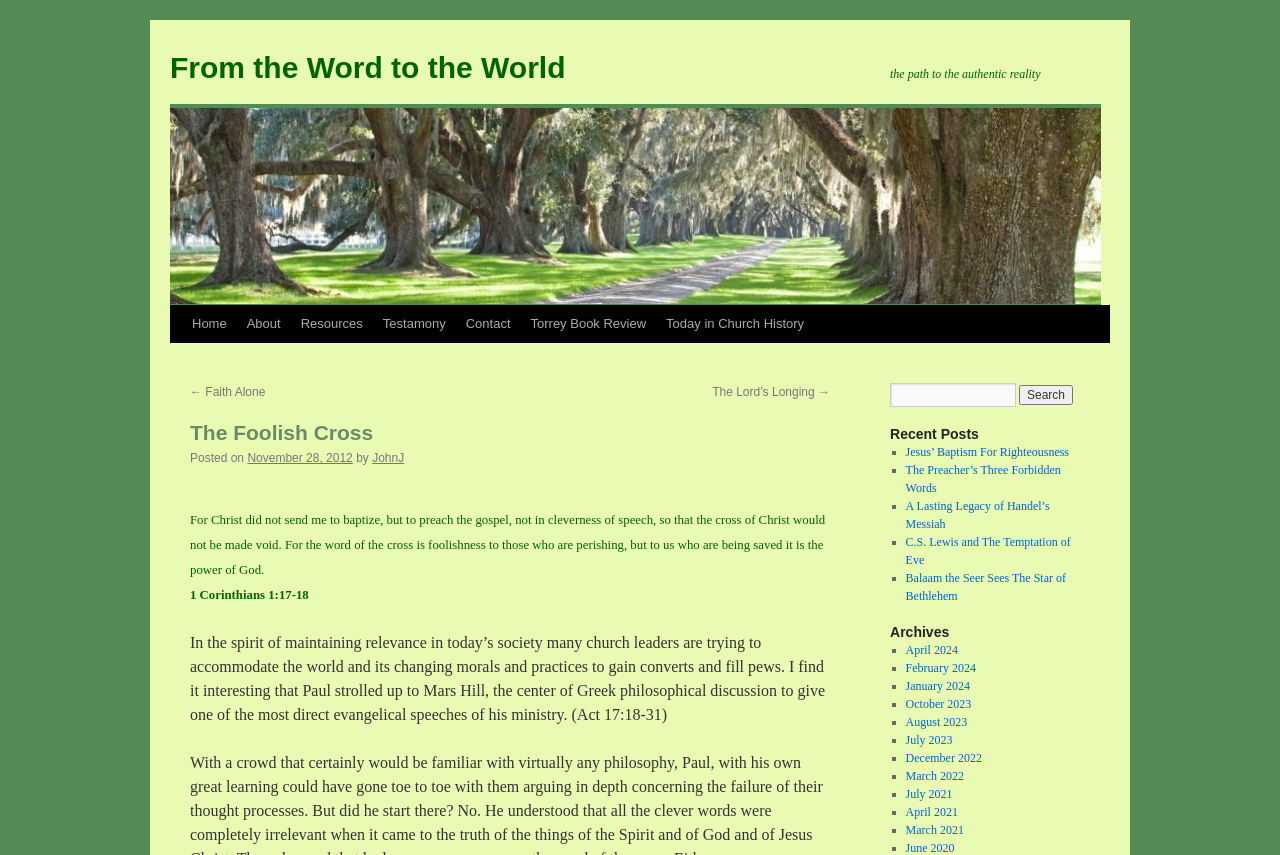Show the bounding box coordinates of the element that should be clicked to complete the task: "Search for a keyword".

[0.695, 0.448, 0.852, 0.476]